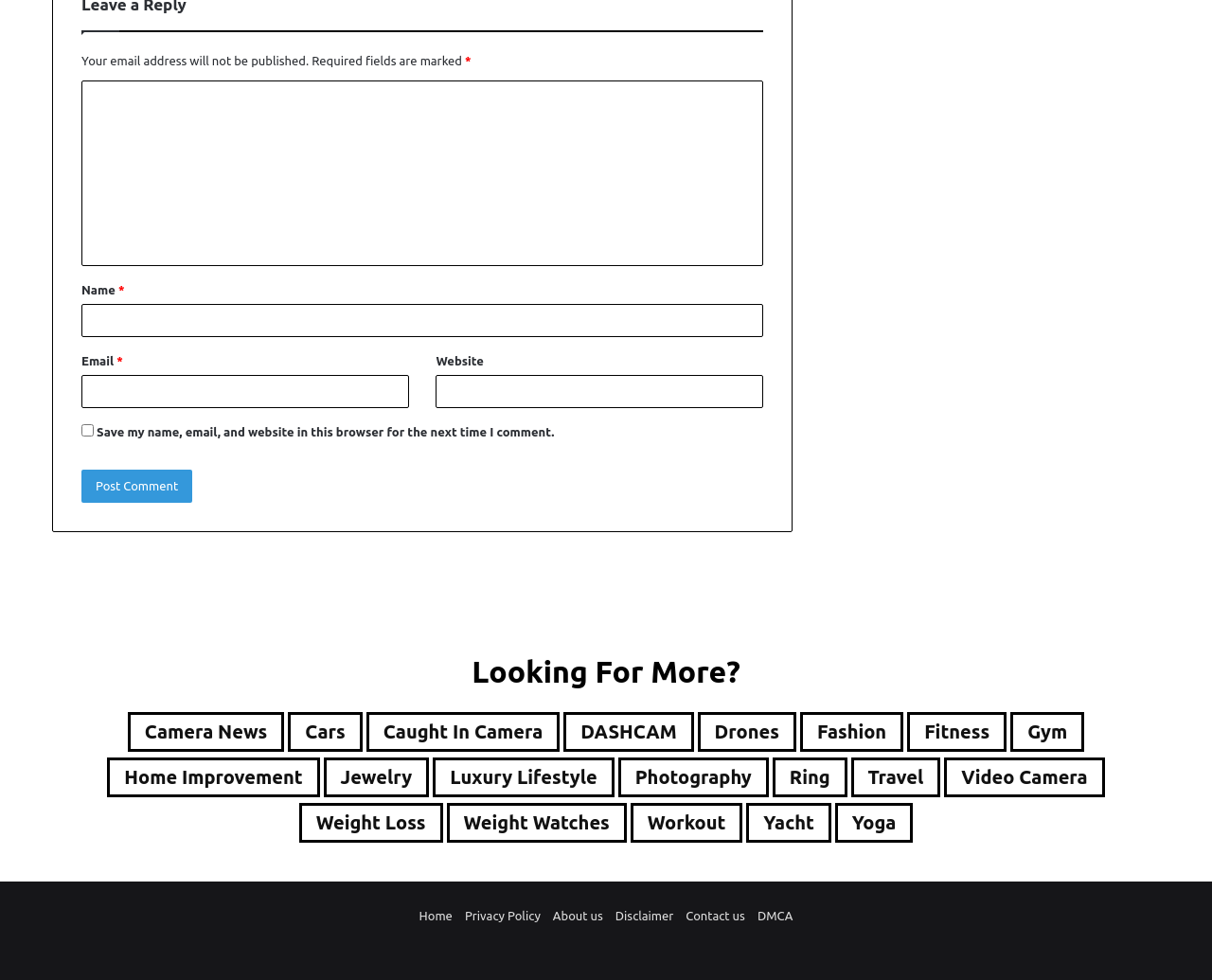How many social media links are at the bottom of the page?
Give a comprehensive and detailed explanation for the question.

At the bottom of the page, there are four social media links: Facebook, Twitter, YouTube, and Instagram, which allow users to connect with the website's social media presence.